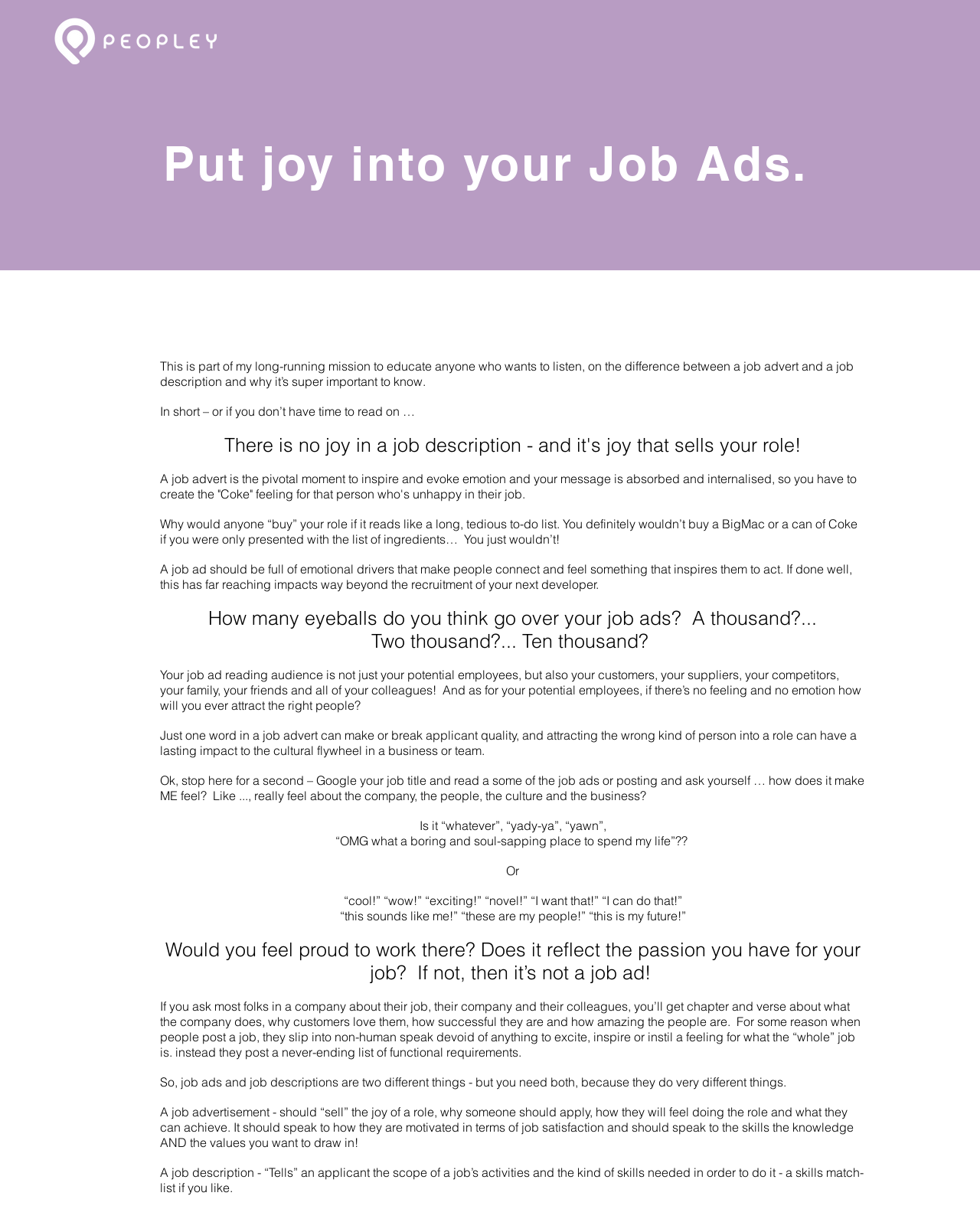Use the information in the screenshot to answer the question comprehensively: Why is it important to create an emotional connection in a job advert?

The webpage states that if there's no feeling and no emotion in a job advert, it will be difficult to attract the right people. It also mentions that just one word in a job advert can make or break applicant quality, and attracting the wrong kind of person into a role can have a lasting impact on the cultural flywheel in a business or team.